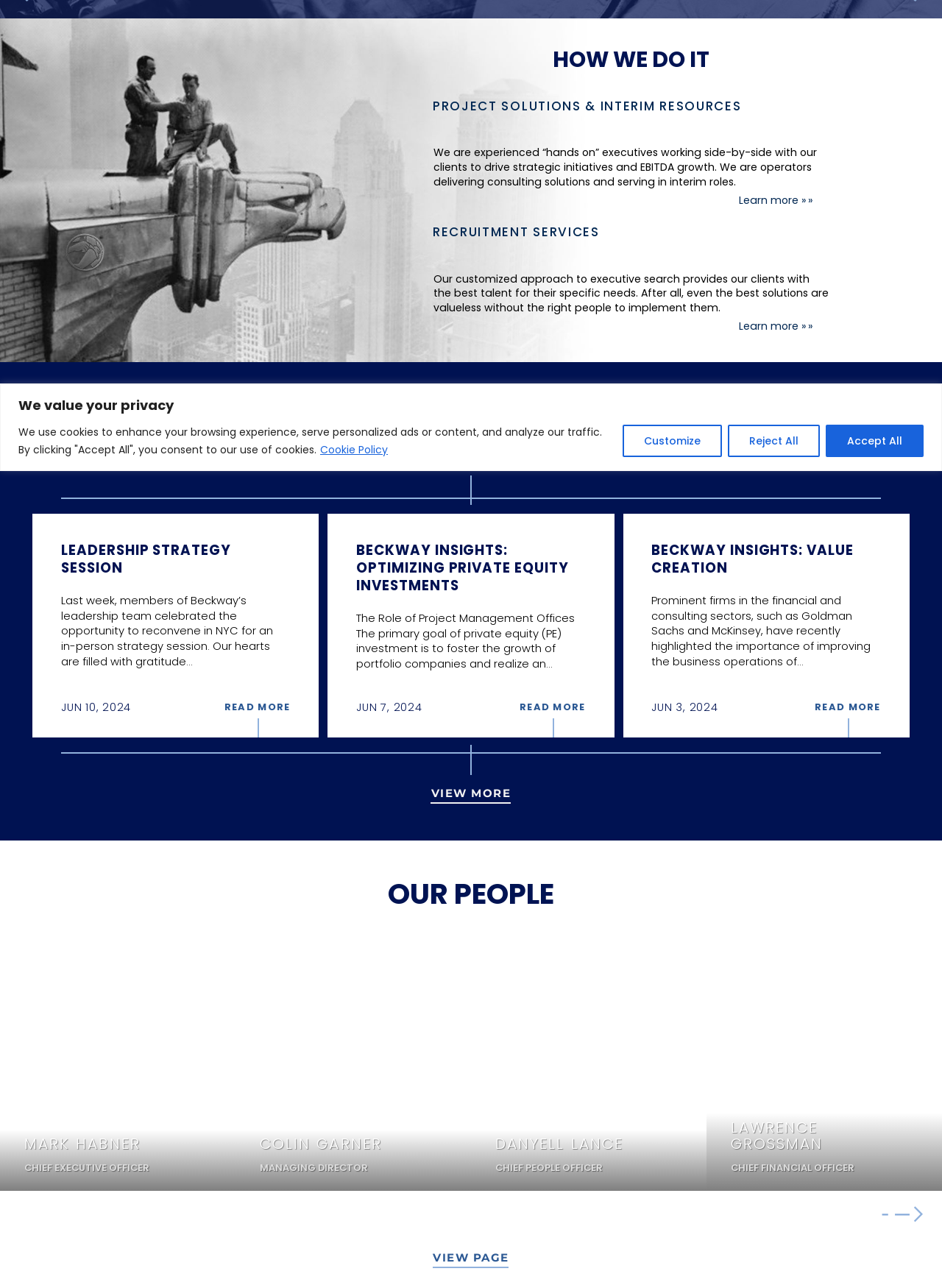Find the bounding box coordinates for the HTML element described in this sentence: "View More". Provide the coordinates as four float numbers between 0 and 1, in the format [left, top, right, bottom].

[0.458, 0.608, 0.542, 0.624]